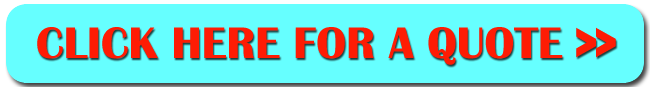Using the information from the screenshot, answer the following question thoroughly:
What service is the call-to-action button designed for?

The caption explains that the call-to-action button is designed for users seeking quotes for wasp nest removal services in Sedgley, implying that the service the button is designed for is indeed wasp nest removal services.